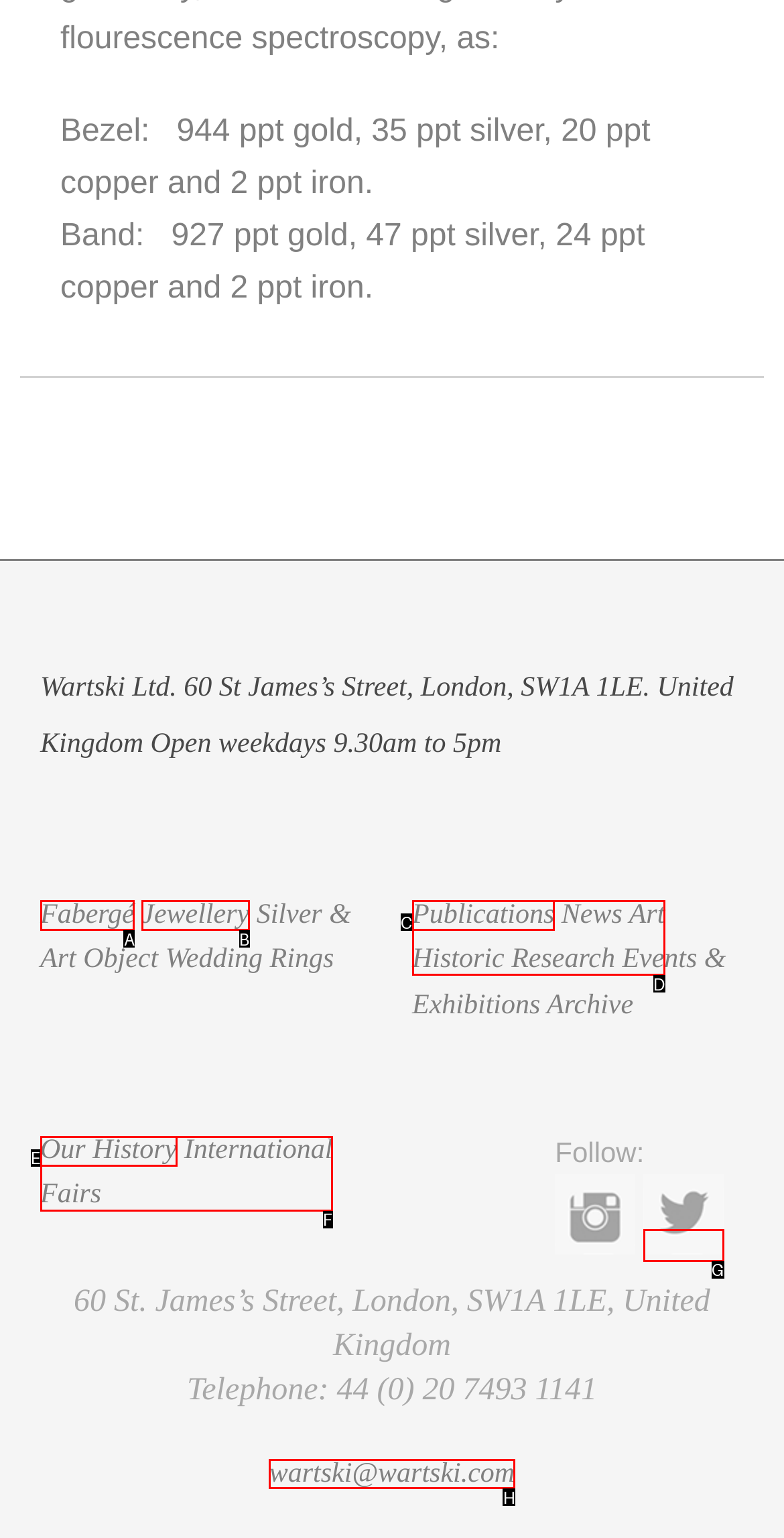What letter corresponds to the UI element to complete this task: Send an email to wartski@wartski.com
Answer directly with the letter.

H